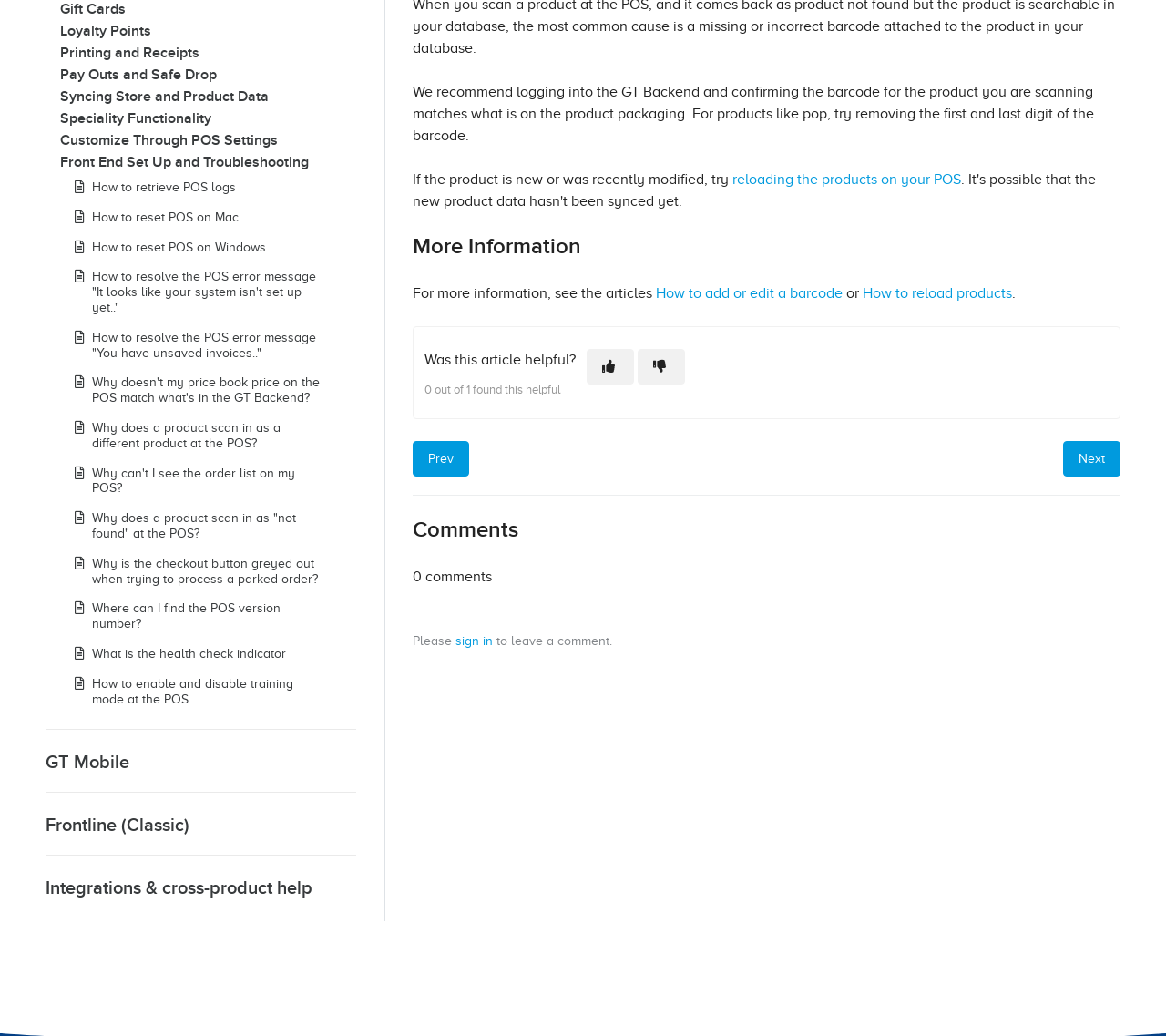Determine the bounding box for the HTML element described here: "sign in". The coordinates should be given as [left, top, right, bottom] with each number being a float between 0 and 1.

[0.391, 0.612, 0.423, 0.625]